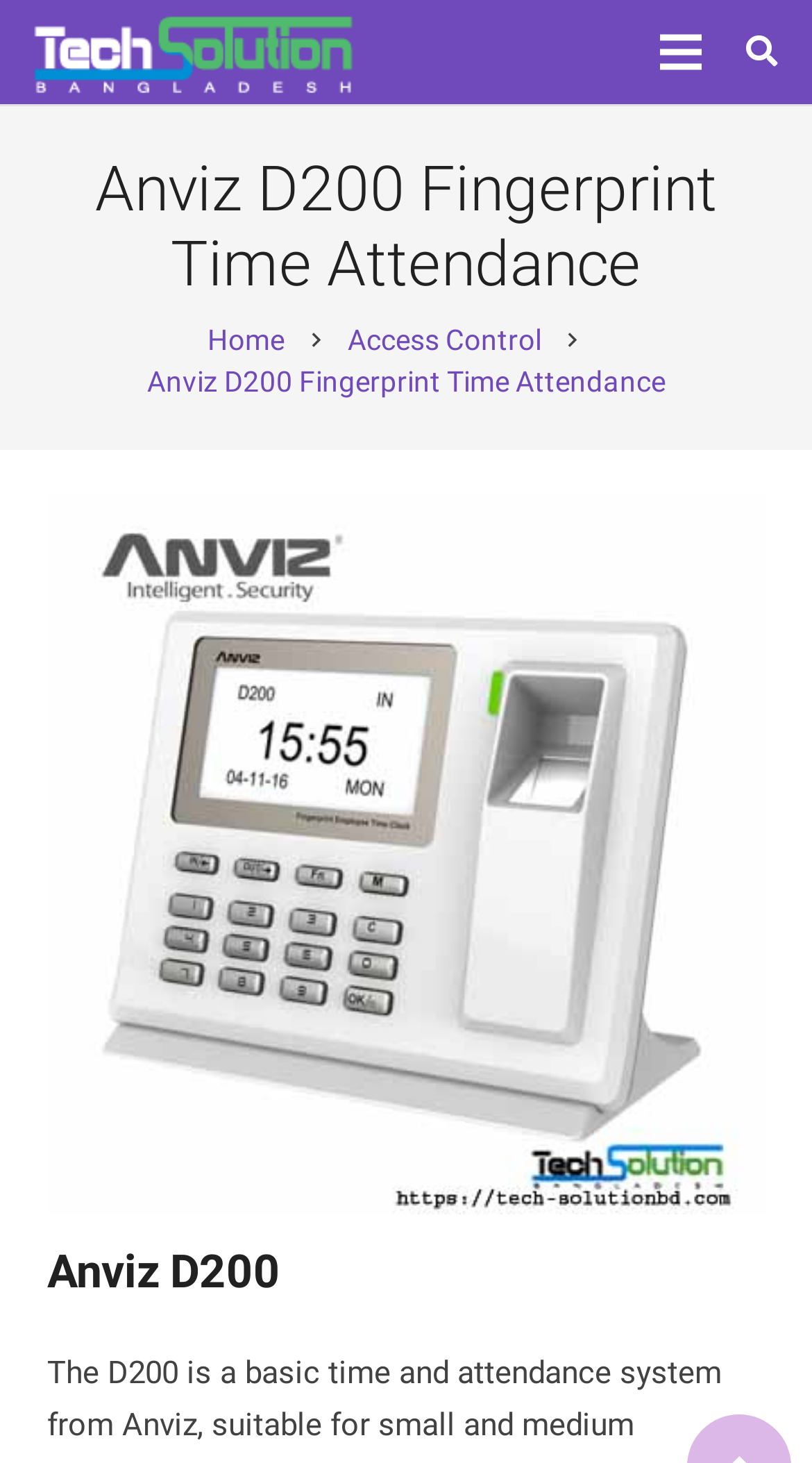Give a complete and precise description of the webpage's appearance.

The webpage is about the Anviz D200 Fingerprint Time Attendance system, with a prominent heading displaying the product name at the top. Below the heading, there are three links: "Home", "Access Control", and another instance of the product name, "Anviz D200 Fingerprint Time Attendance". These links are positioned horizontally, with the "Home" link on the left, followed by a chevron icon, and then the "Access Control" link. The product name link is placed below the first heading.

At the very top of the page, there are two links, "Menu" and "Search", positioned side by side, taking up about 20% of the screen width. 

Further down the page, there is another heading, "Anviz D200", which is smaller in size compared to the first heading.